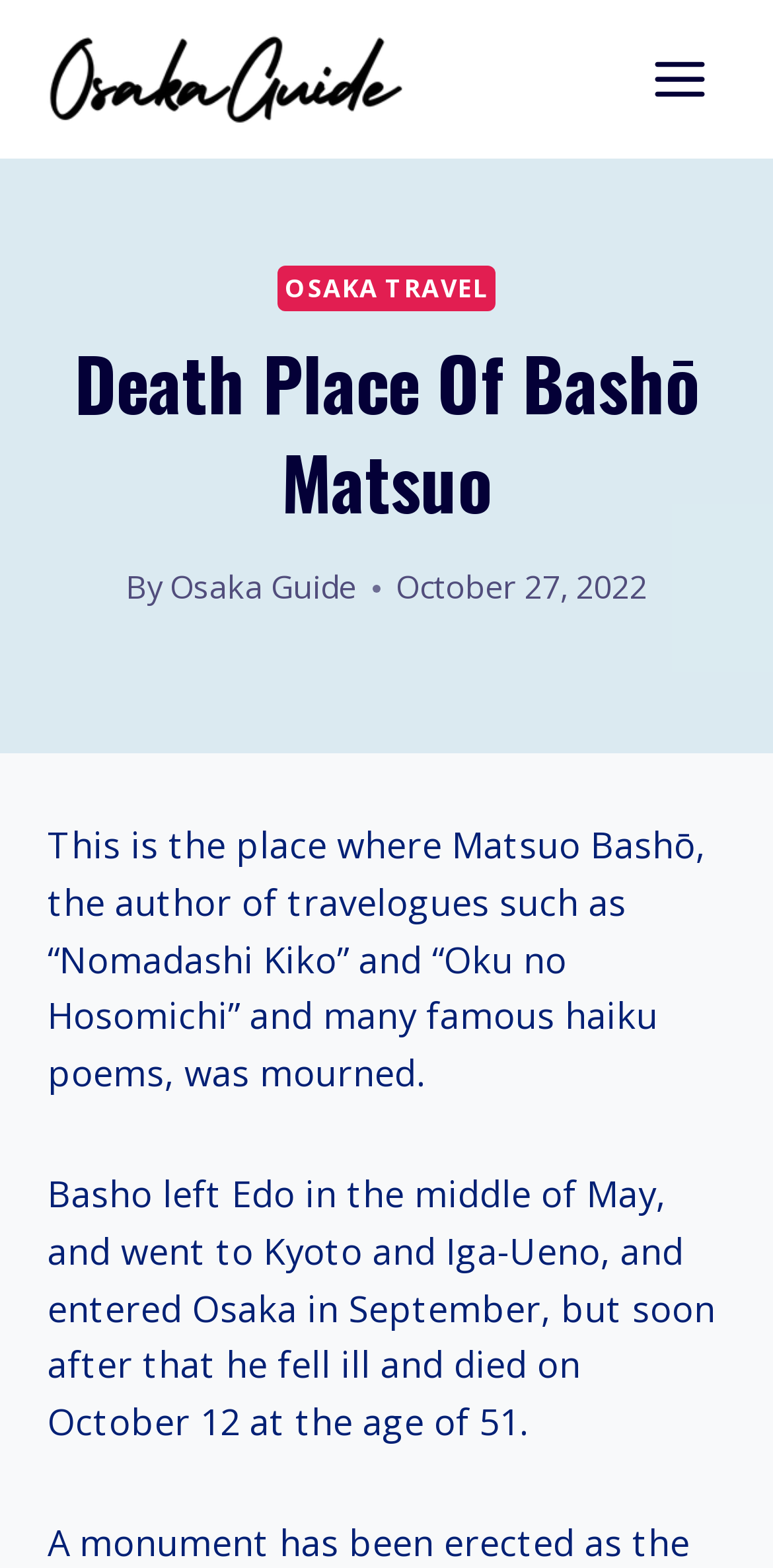When did Matsuo Bashō die?
Can you give a detailed and elaborate answer to the question?

The webpage provides a description of Matsuo Bashō's journey and death. According to the text, he died on October 12 at the age of 51.